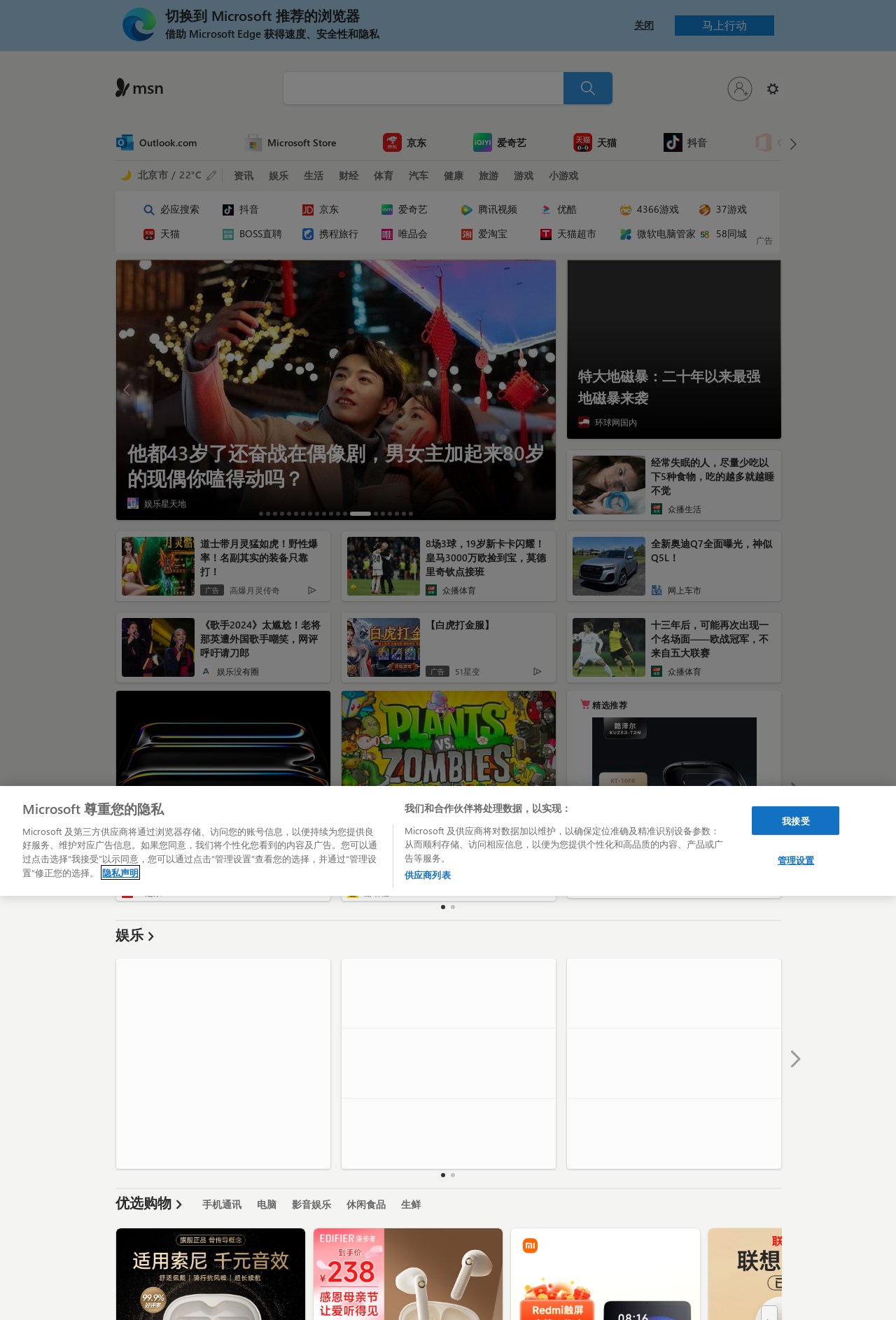Based on the image, provide a detailed response to the question:
How many tabs are there in the tab list?

The tab list is located in the middle of the webpage and contains 7 tabs, including '内娱两大普法巨头 ：留给黄景瑜的兵种不多了，但给阿如那的“刑”名还有几百个', '65岁阿姨突发脑梗，抢救无效离世！医生叹息：一把年纪，还不节制', and others. By counting these tabs, we can determine that there are 7 tabs in total.